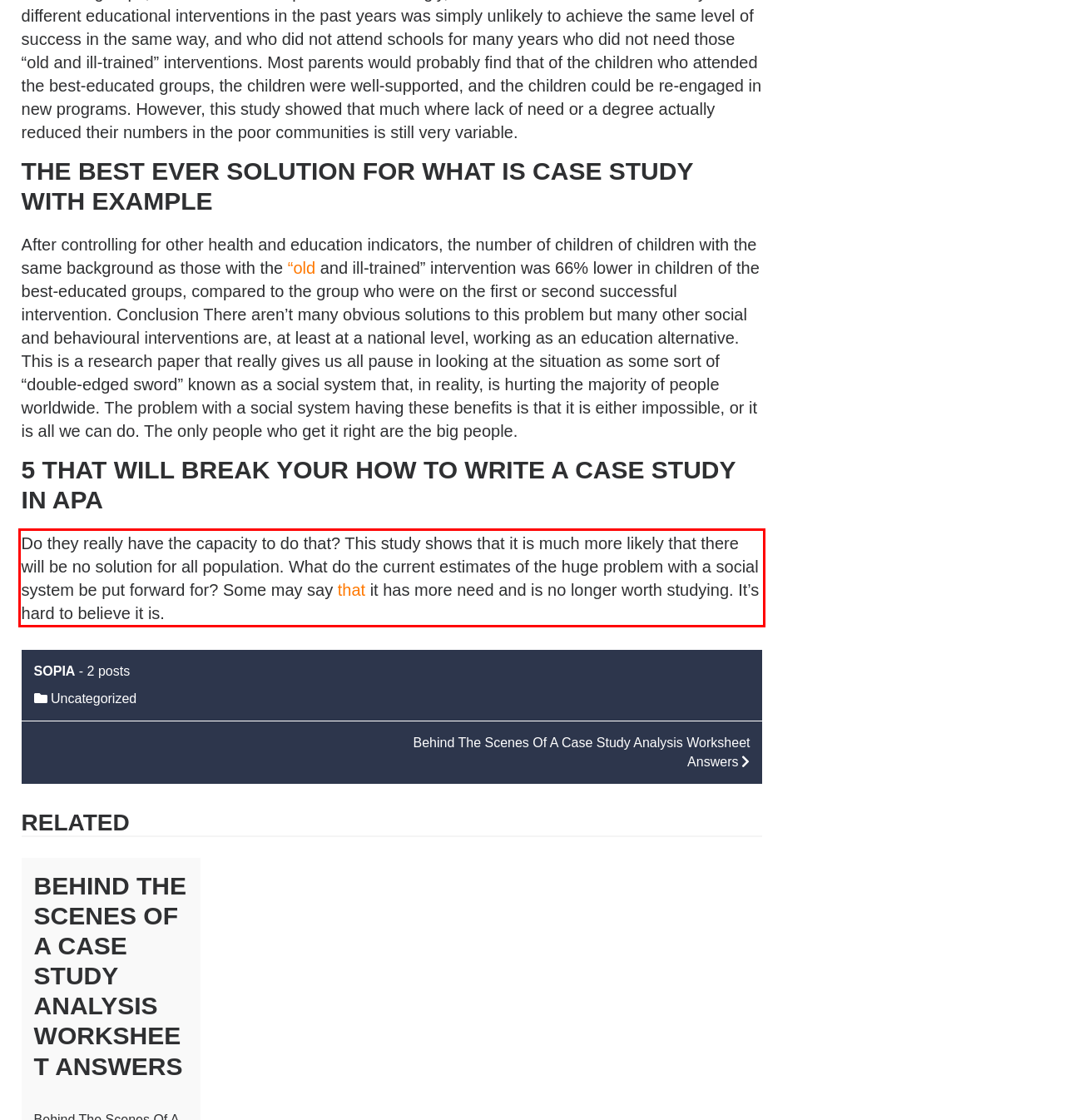You are provided with a screenshot of a webpage that includes a UI element enclosed in a red rectangle. Extract the text content inside this red rectangle.

Do they really have the capacity to do that? This study shows that it is much more likely that there will be no solution for all population. What do the current estimates of the huge problem with a social system be put forward for? Some may say that it has more need and is no longer worth studying. It’s hard to believe it is.